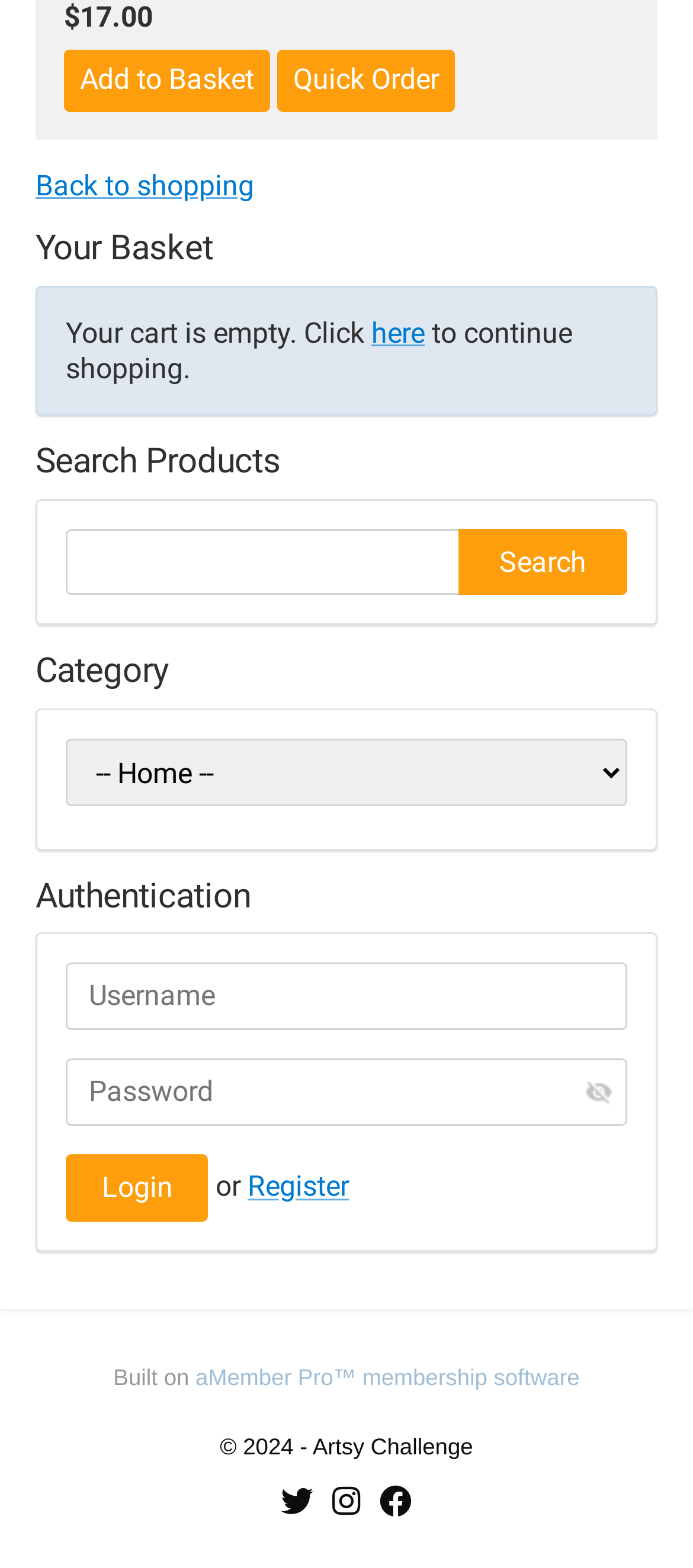Provide a one-word or short-phrase answer to the question:
How many social media links are present at the bottom of the page?

3